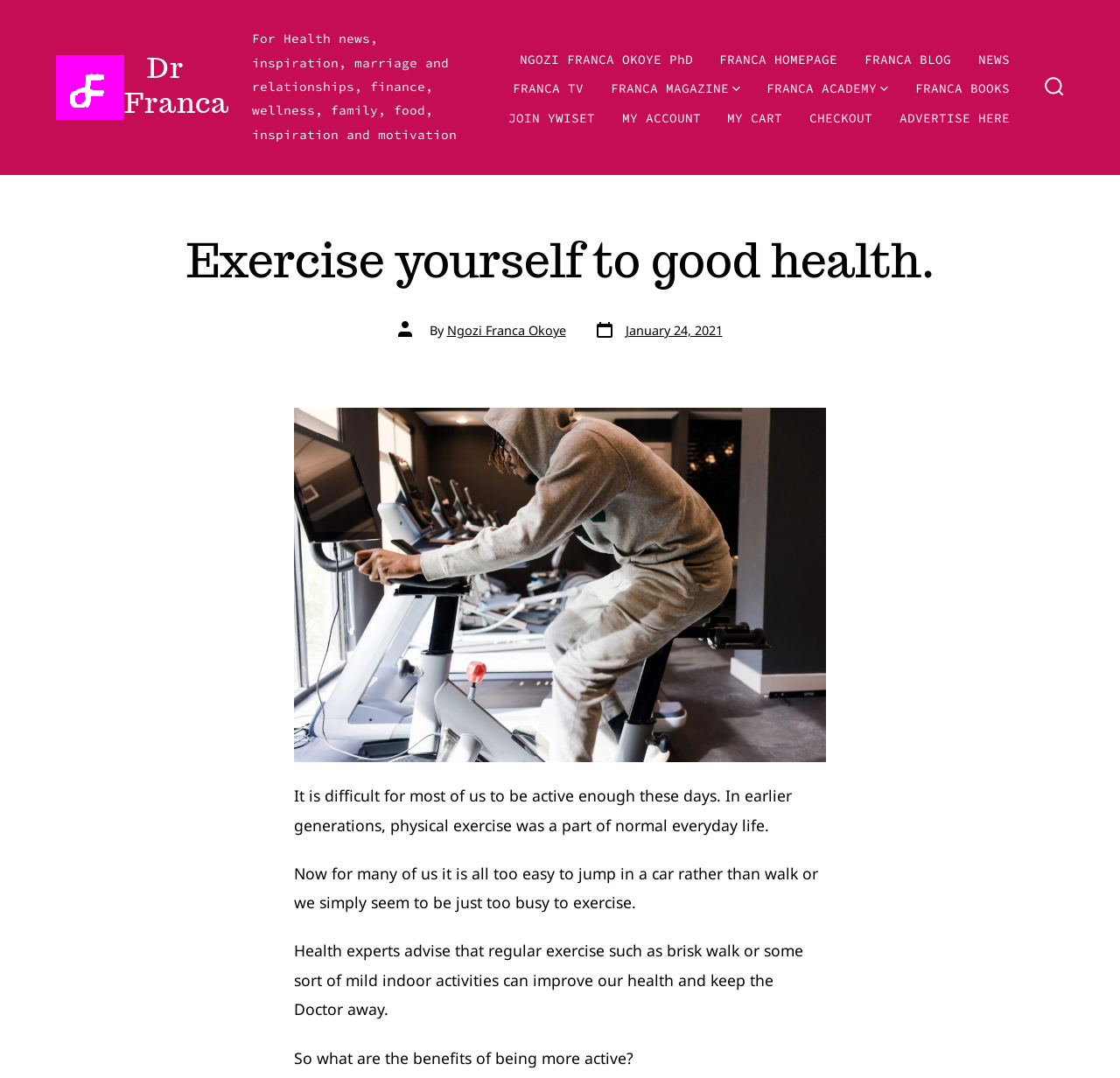Detail the various sections and features present on the webpage.

The webpage is about Dr. Franca, a health expert, and her website. At the top right corner, there is a search toggle button with an accompanying image. Below it, there are two links to Dr. Franca's profile, each with an image. 

To the right of these links, there is a horizontal navigation menu with several links, including "NGOZI FRANCA OKOYE PhD", "FRANCA HOMEPAGE", "FRANCA BLOG", "NEWS", "FRANCA TV", "FRANCA MAGAZINE", "FRANCA ACADEMY", "FRANCA BOOKS", "JOIN YWISET", "MY ACCOUNT", "MY CART", "CHECKOUT", and "ADVERTISE HERE". Some of these links have popup menus with images.

Below the navigation menu, there is a header section with a heading that reads "Exercise yourself to good health." followed by a subheading "Post author" and the author's name, "Ngozi Franca Okoye". The post date, "January 24, 2021", is also displayed.

The main content of the webpage is an article about the importance of exercise for good health. The article is divided into four paragraphs, with the first paragraph discussing how physical exercise was a part of normal everyday life in earlier generations, but is now often neglected. The second paragraph explains how regular exercise, such as brisk walking or mild indoor activities, can improve health and keep the doctor away. The third paragraph is not explicitly stated, but it seems to be discussing the benefits of being more active. The fourth paragraph is not provided.

On the right side of the article, there is a figure, likely an image, that takes up a significant amount of space.